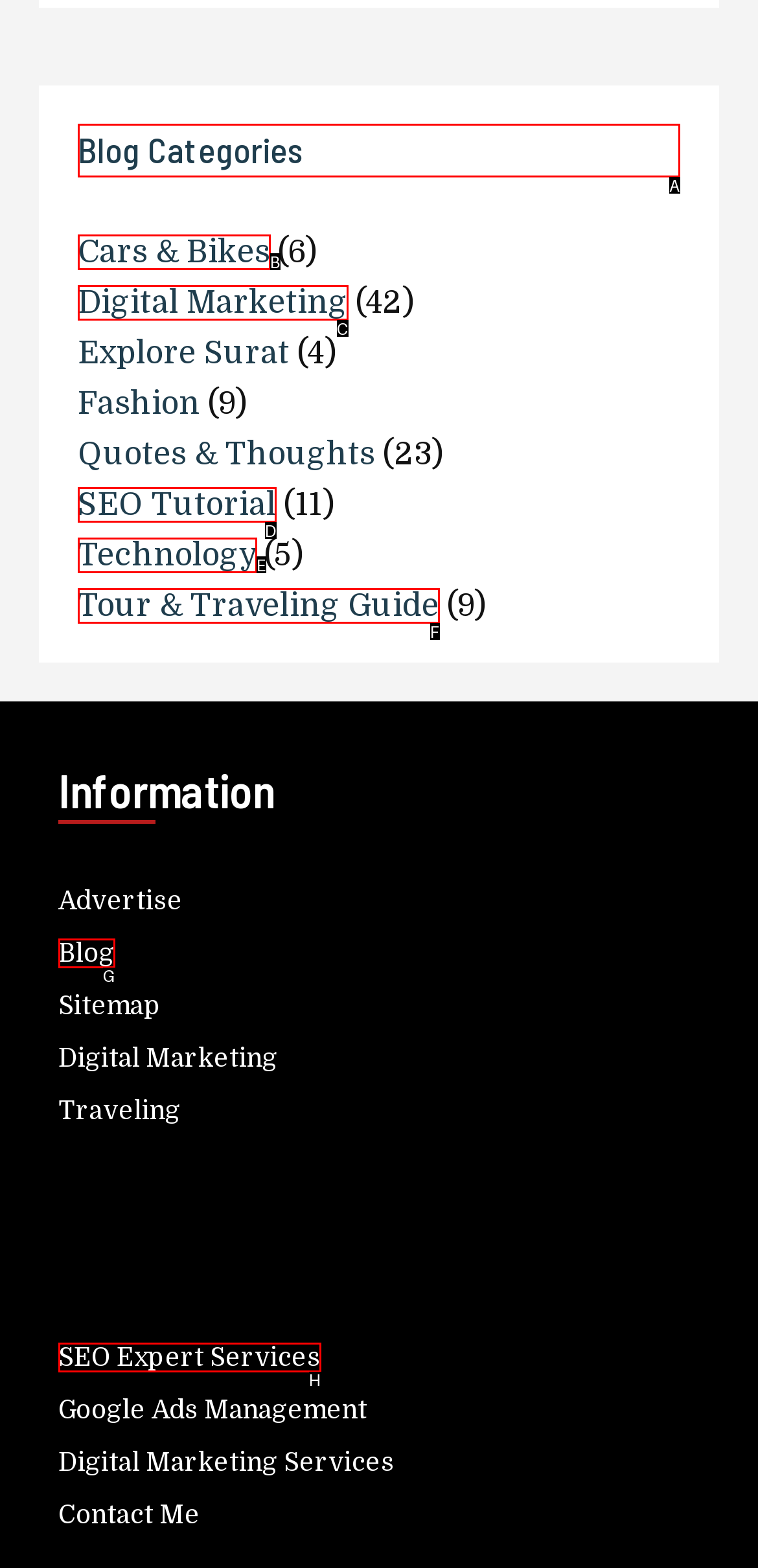Find the appropriate UI element to complete the task: View blog categories. Indicate your choice by providing the letter of the element.

A